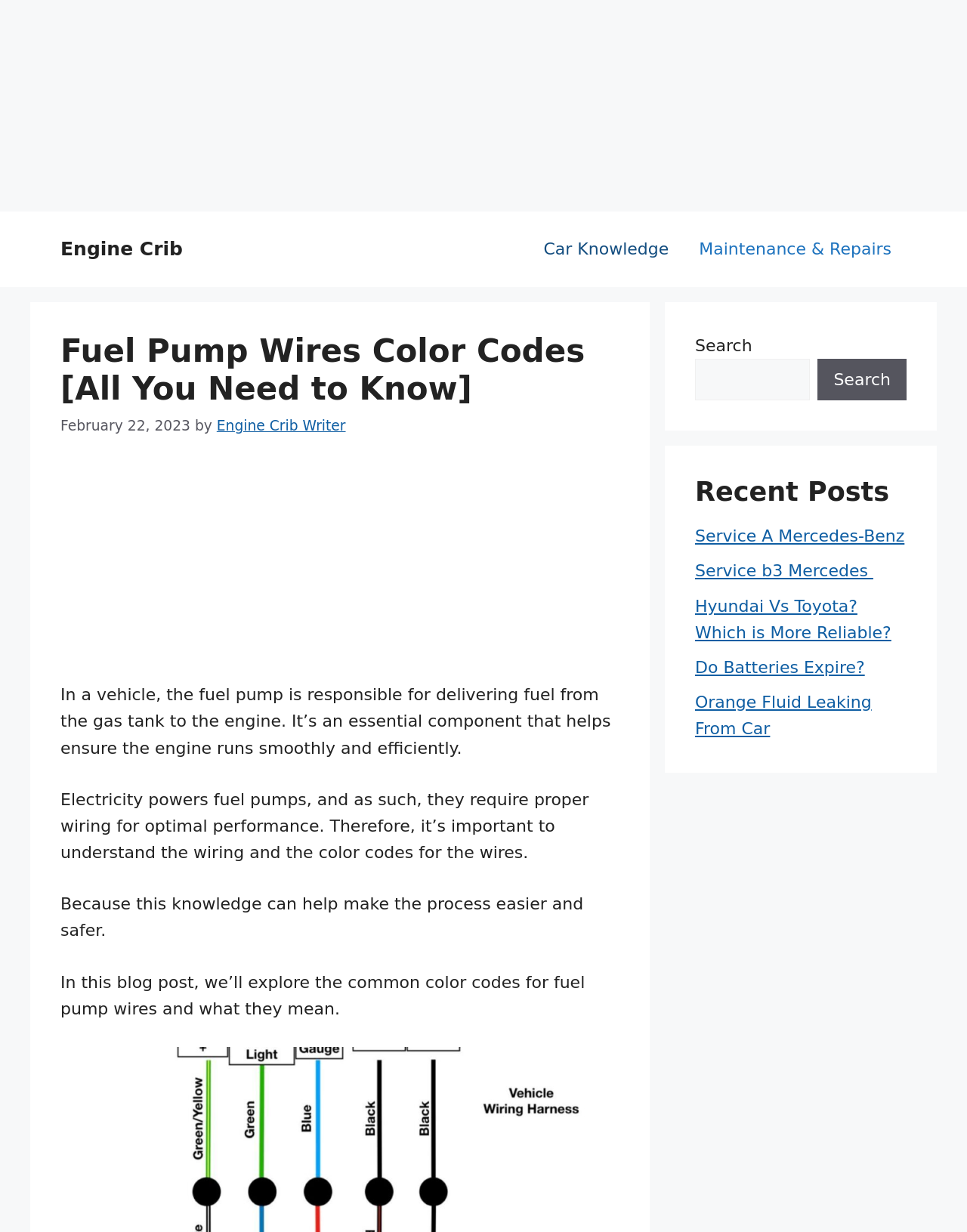Please identify the bounding box coordinates of the region to click in order to complete the given instruction: "Learn about Innovation". The coordinates should be four float numbers between 0 and 1, i.e., [left, top, right, bottom].

None